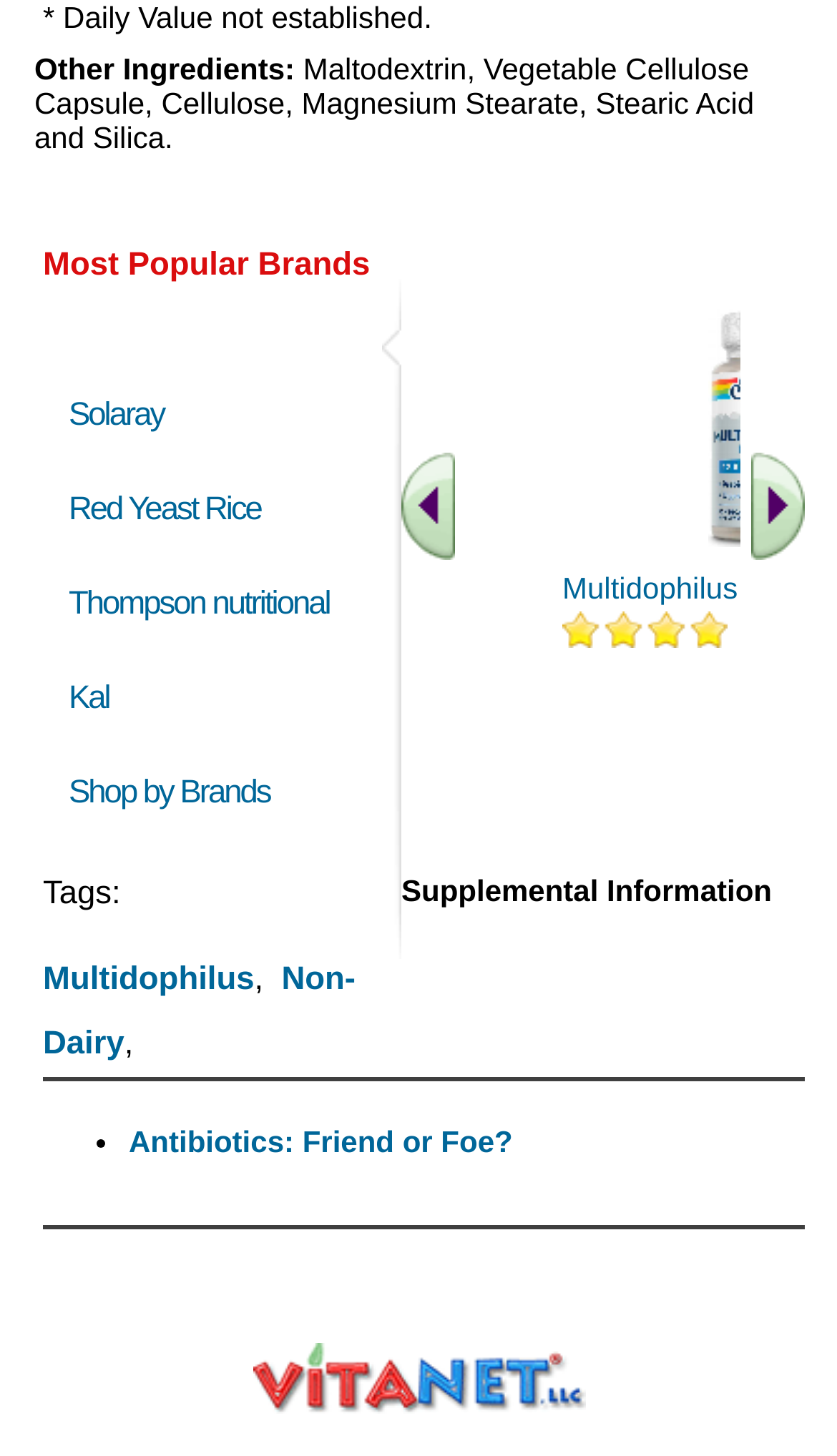Locate the bounding box coordinates of the area you need to click to fulfill this instruction: 'Browse the 'Multidophilus' tag'. The coordinates must be in the form of four float numbers ranging from 0 to 1: [left, top, right, bottom].

[0.051, 0.66, 0.304, 0.685]